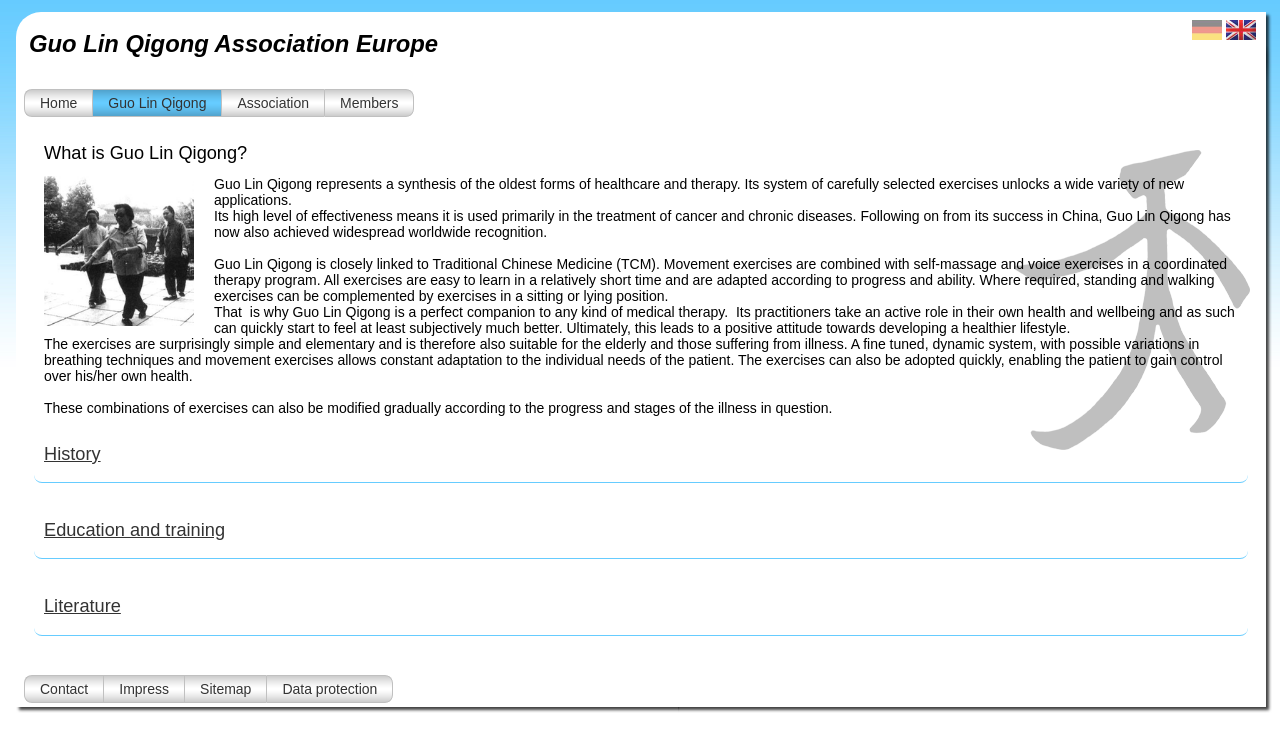Extract the bounding box coordinates for the HTML element that matches this description: "Education and training". The coordinates should be four float numbers between 0 and 1, i.e., [left, top, right, bottom].

[0.034, 0.7, 0.176, 0.727]